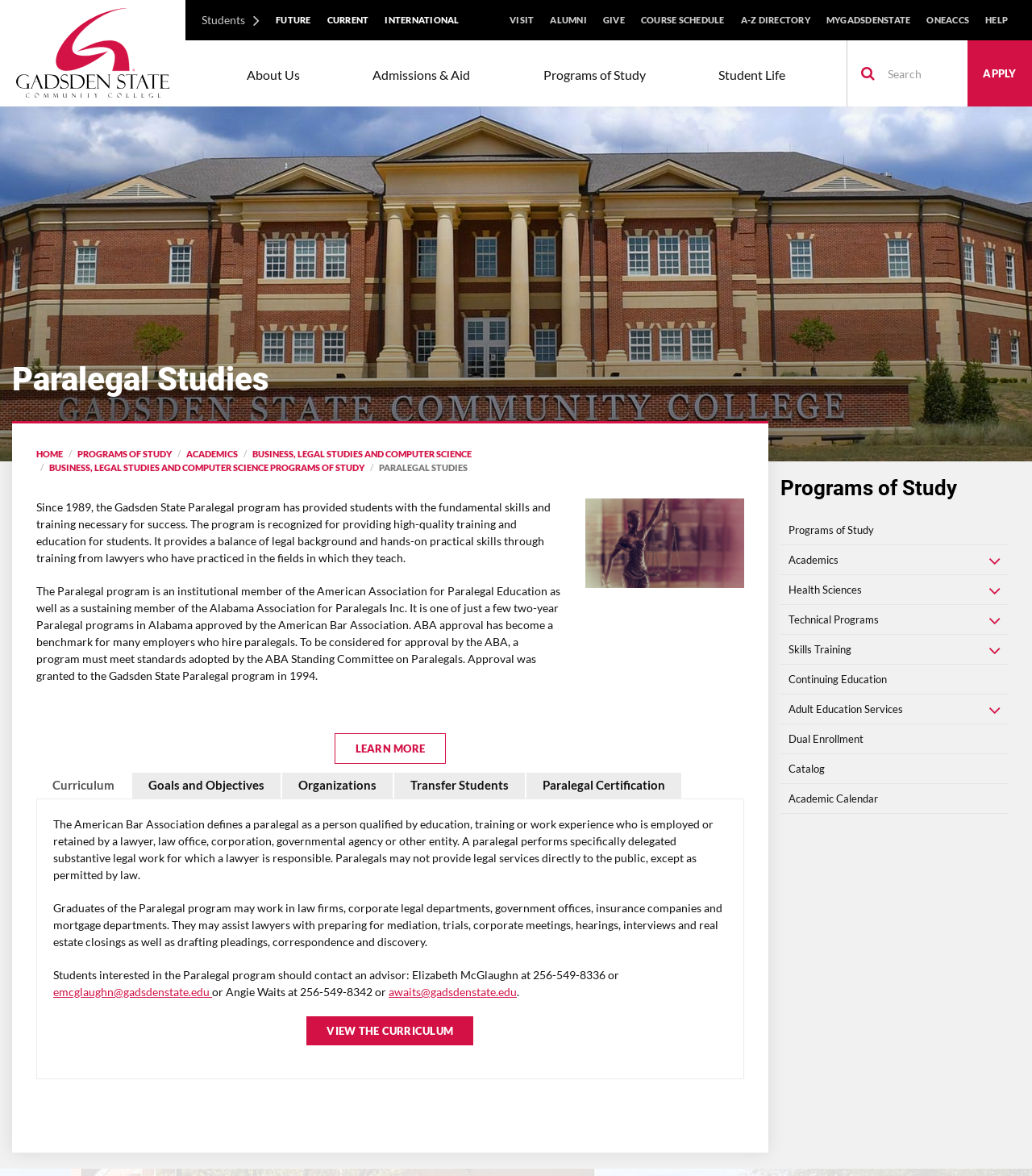Reply to the question with a single word or phrase:
How many tabs are there in the tablist?

5